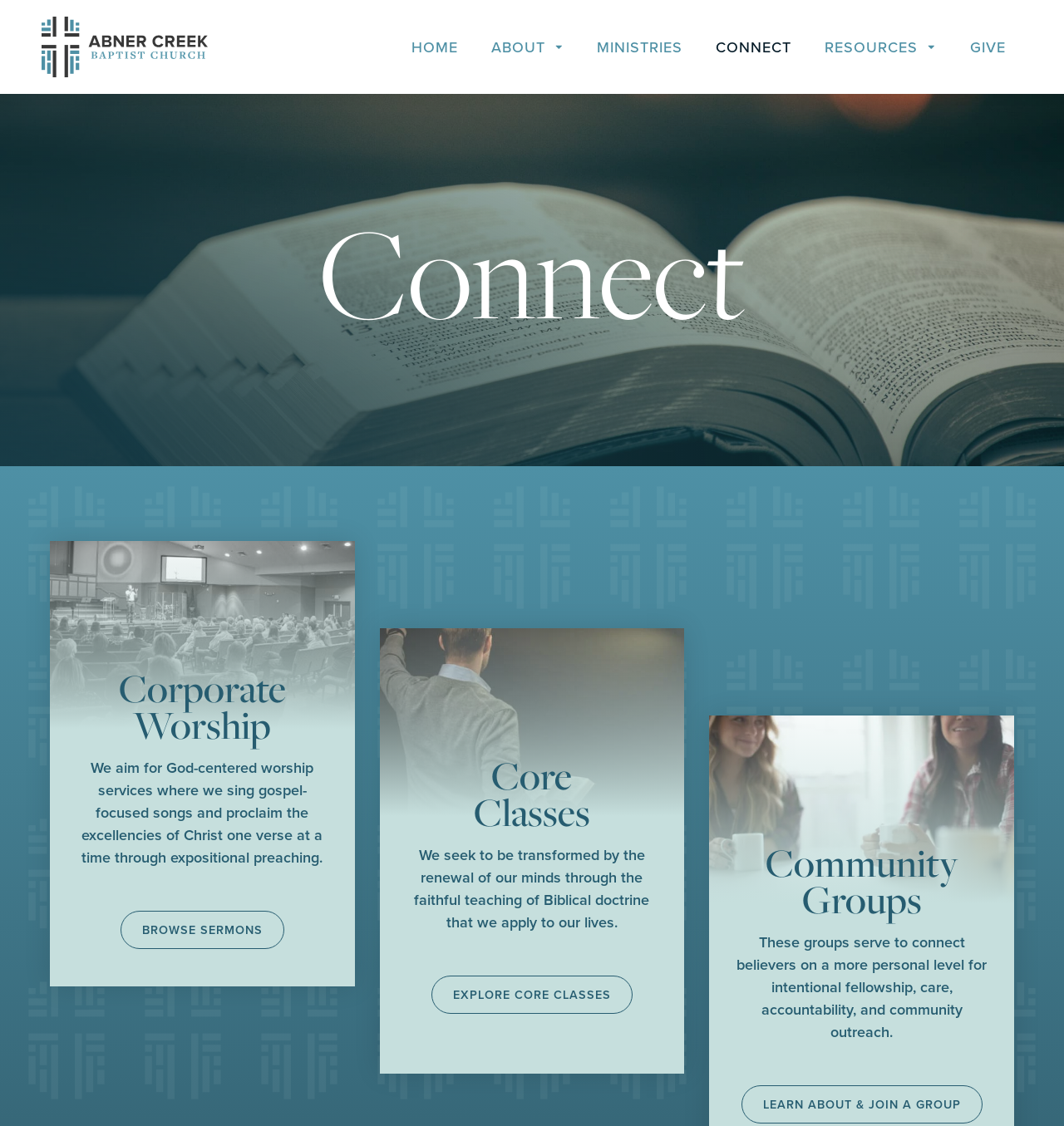Provide a single word or phrase answer to the question: 
How many headings are there on the webpage?

4